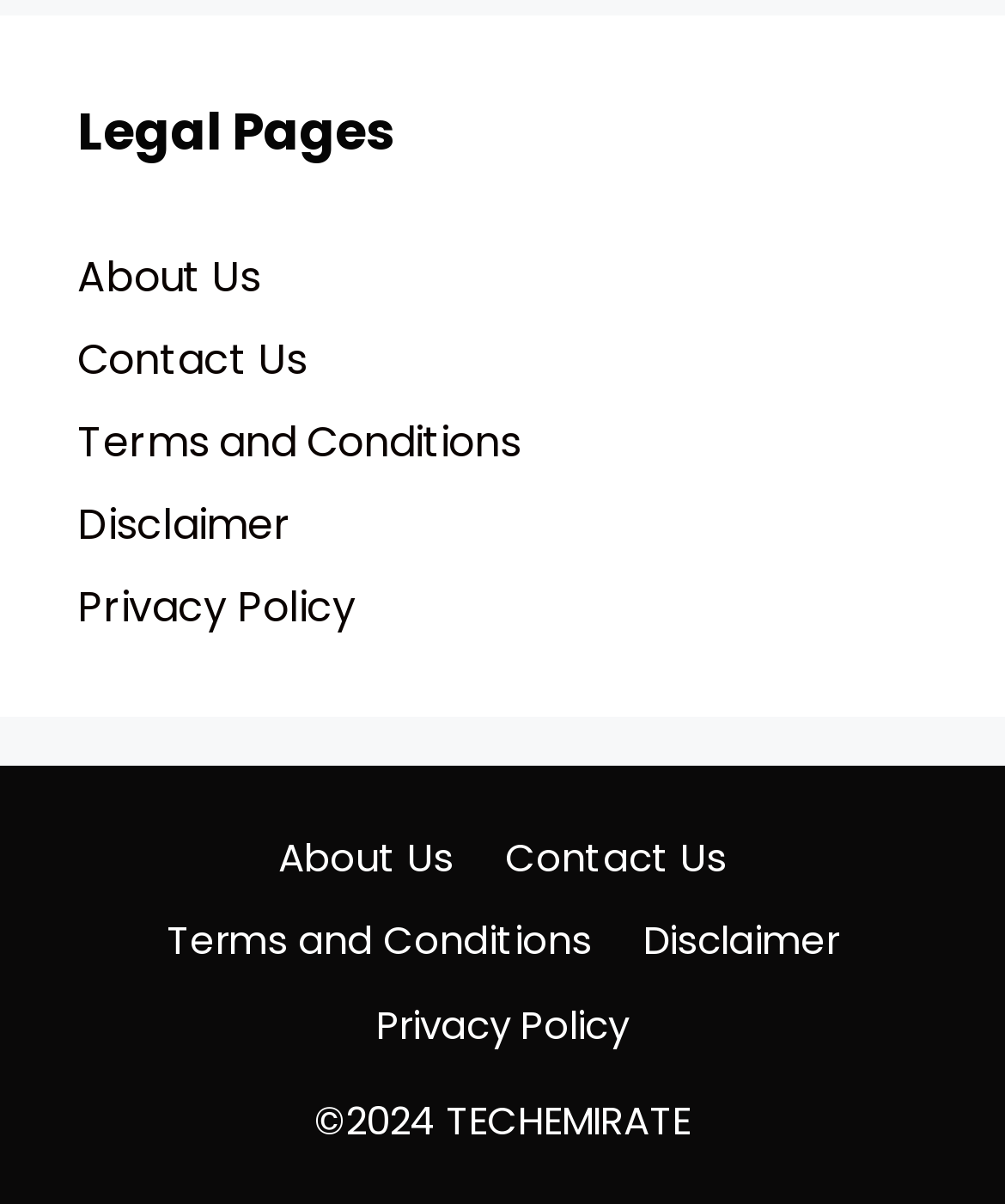Examine the screenshot and answer the question in as much detail as possible: What is the last link in the bottom section?

The bottom section of the webpage has a set of links, and the last link is 'Privacy Policy', which is located at the bottom right corner of the section.